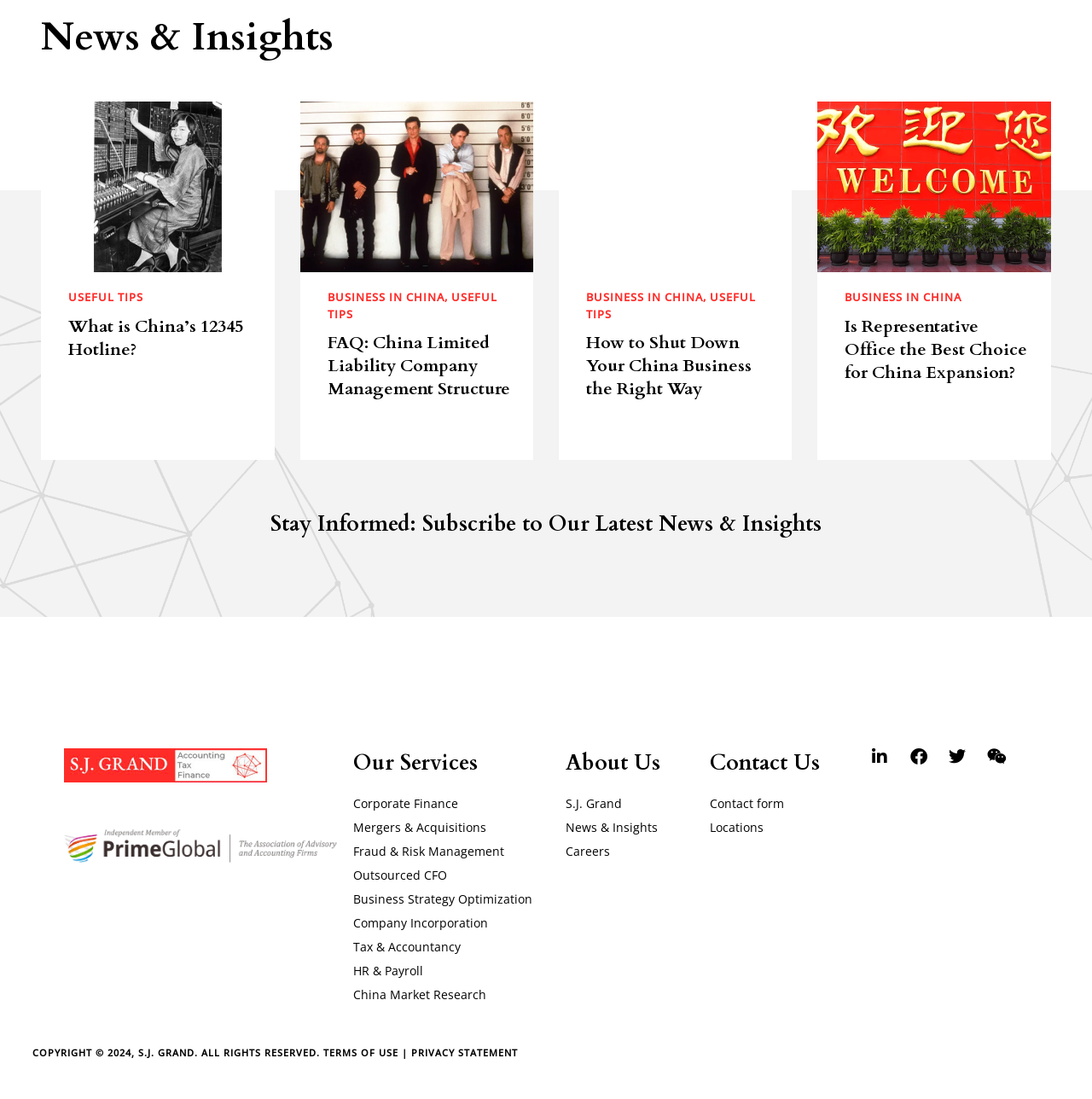Please provide a one-word or phrase answer to the question: 
What is the copyright information of this webpage?

COPYRIGHT © 2024, S.J. GRAND. ALL RIGHTS RESERVED.